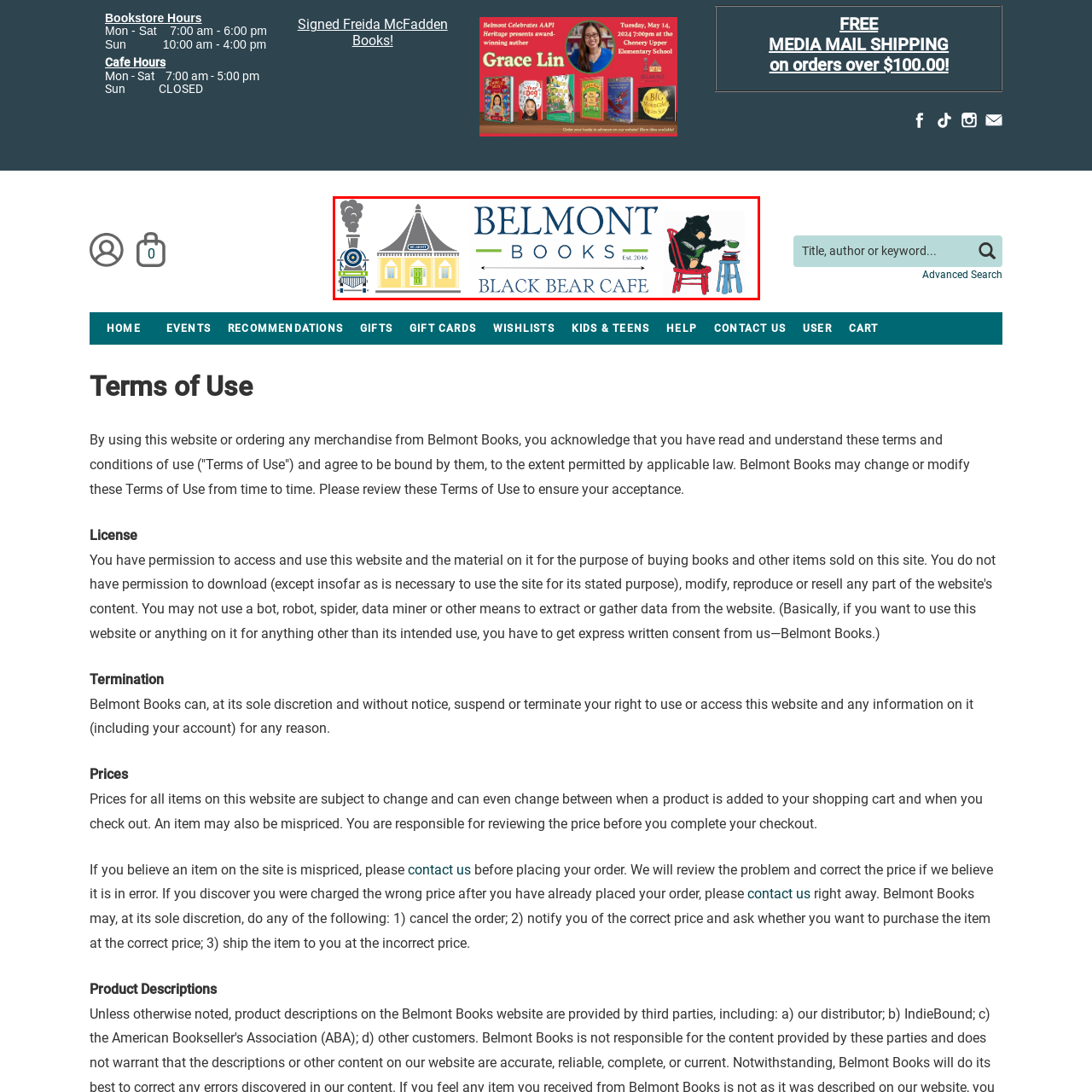Look at the image segment within the red box, What is the black bear doing in the illustration? Give a brief response in one word or phrase.

Reading a book